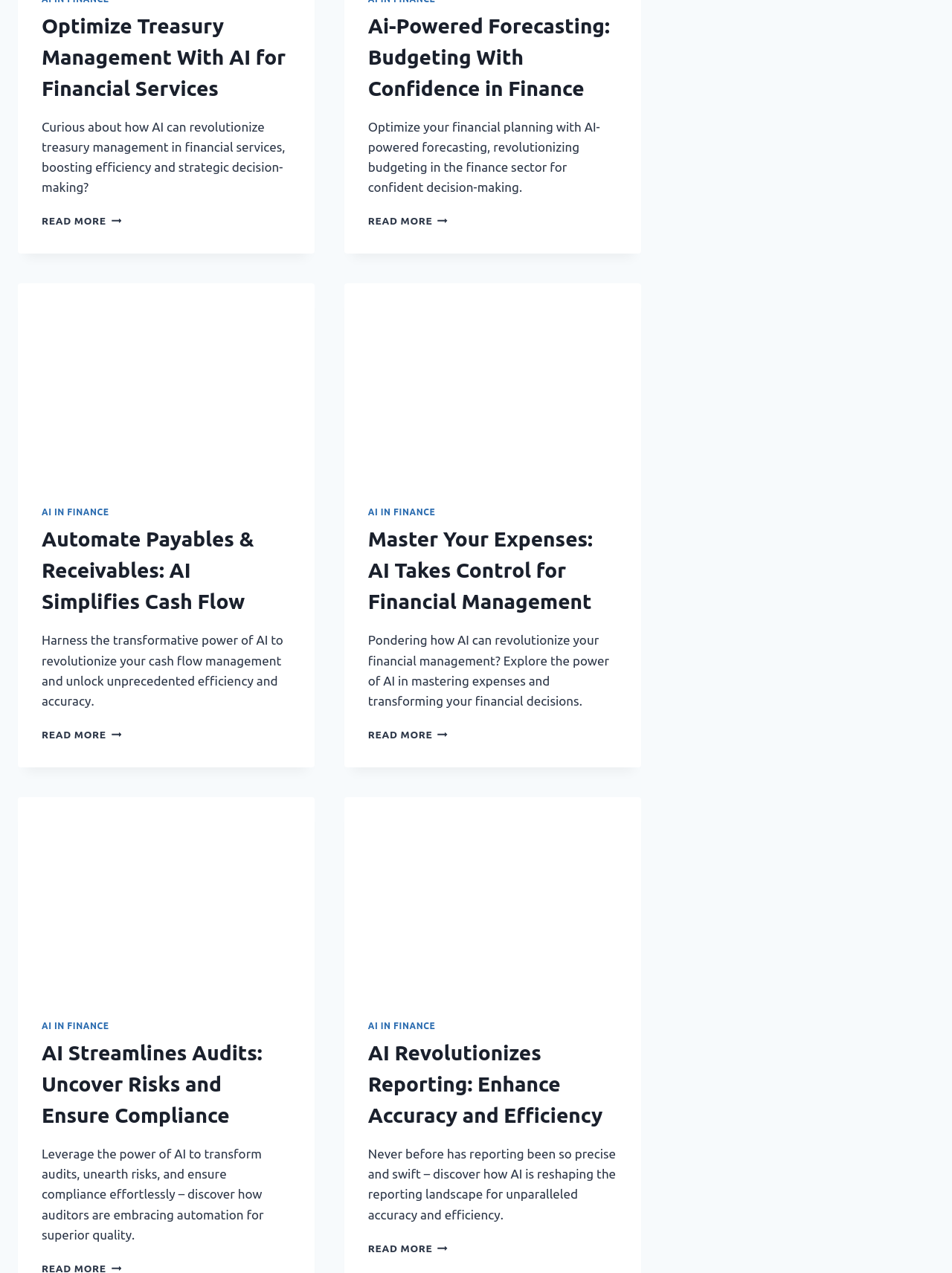Determine the bounding box coordinates of the UI element described below. Use the format (top-left x, top-left y, bottom-right x, bottom-right y) with floating point numbers between 0 and 1: parent_node: AI IN FINANCE

[0.362, 0.626, 0.673, 0.782]